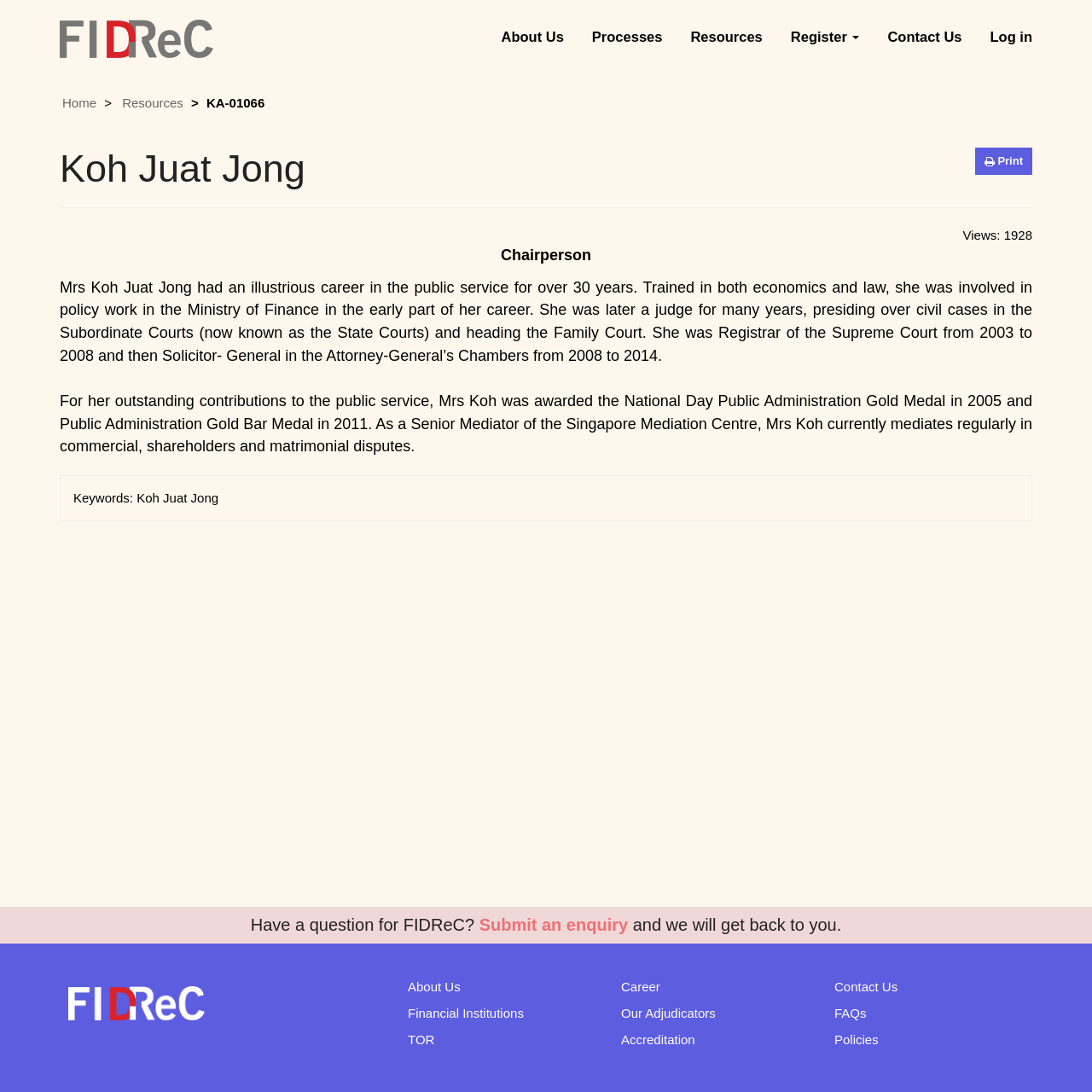Specify the bounding box coordinates of the element's region that should be clicked to achieve the following instruction: "Click the 'Log in' menu item". The bounding box coordinates consist of four float numbers between 0 and 1, in the format [left, top, right, bottom].

[0.895, 0.014, 0.957, 0.046]